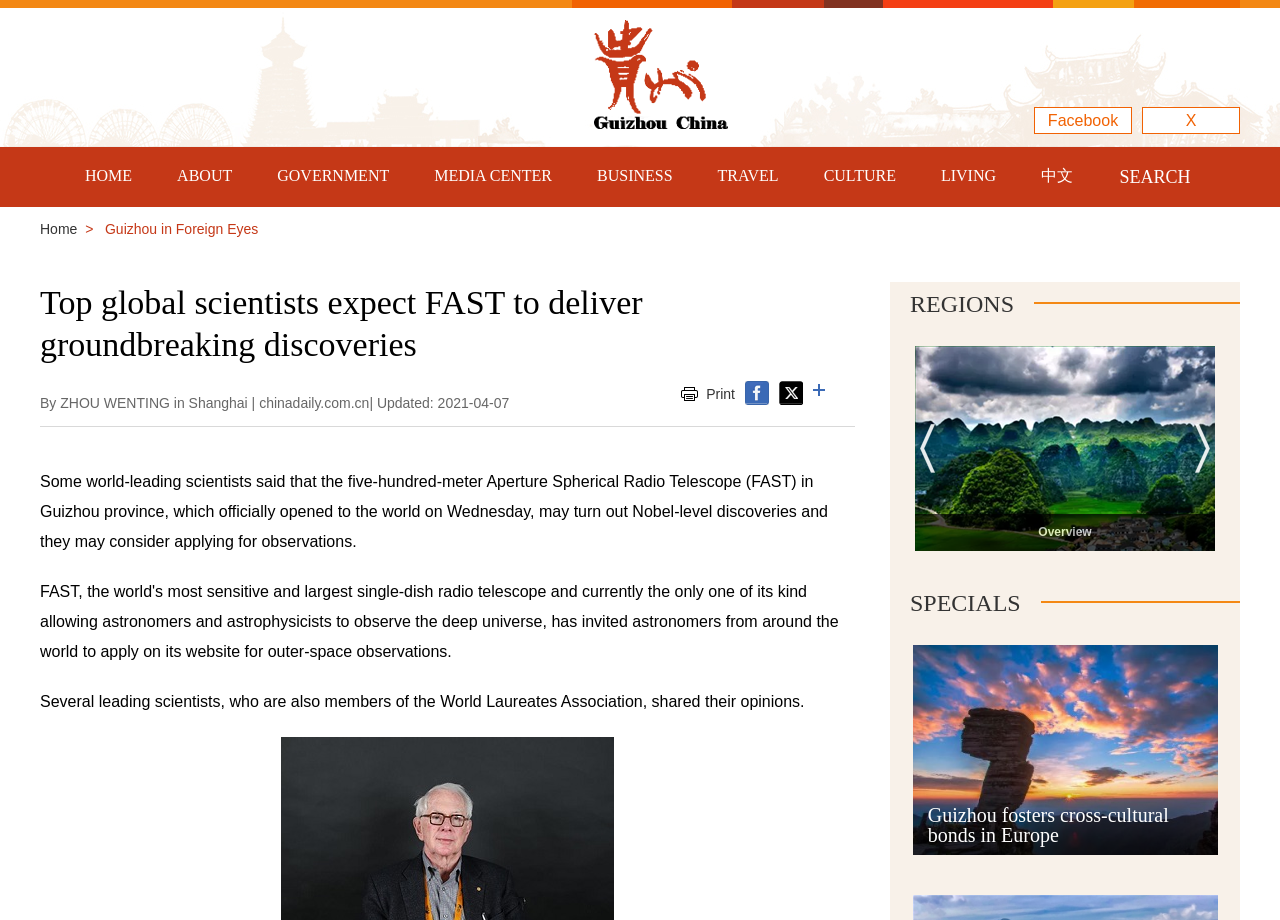Please specify the bounding box coordinates in the format (top-left x, top-left y, bottom-right x, bottom-right y), with values ranging from 0 to 1. Identify the bounding box for the UI component described as follows: MEDIA CENTER

[0.339, 0.18, 0.431, 0.202]